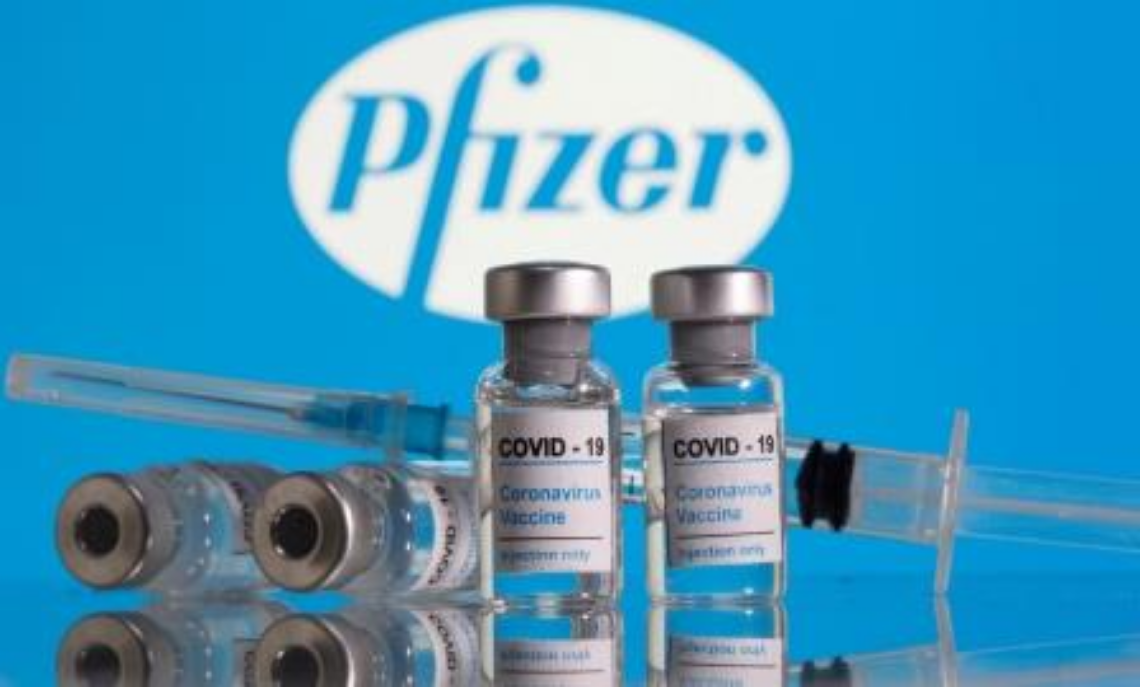Please answer the following question using a single word or phrase: 
What is the purpose of the vaccine in the image?

To combat COVID-19